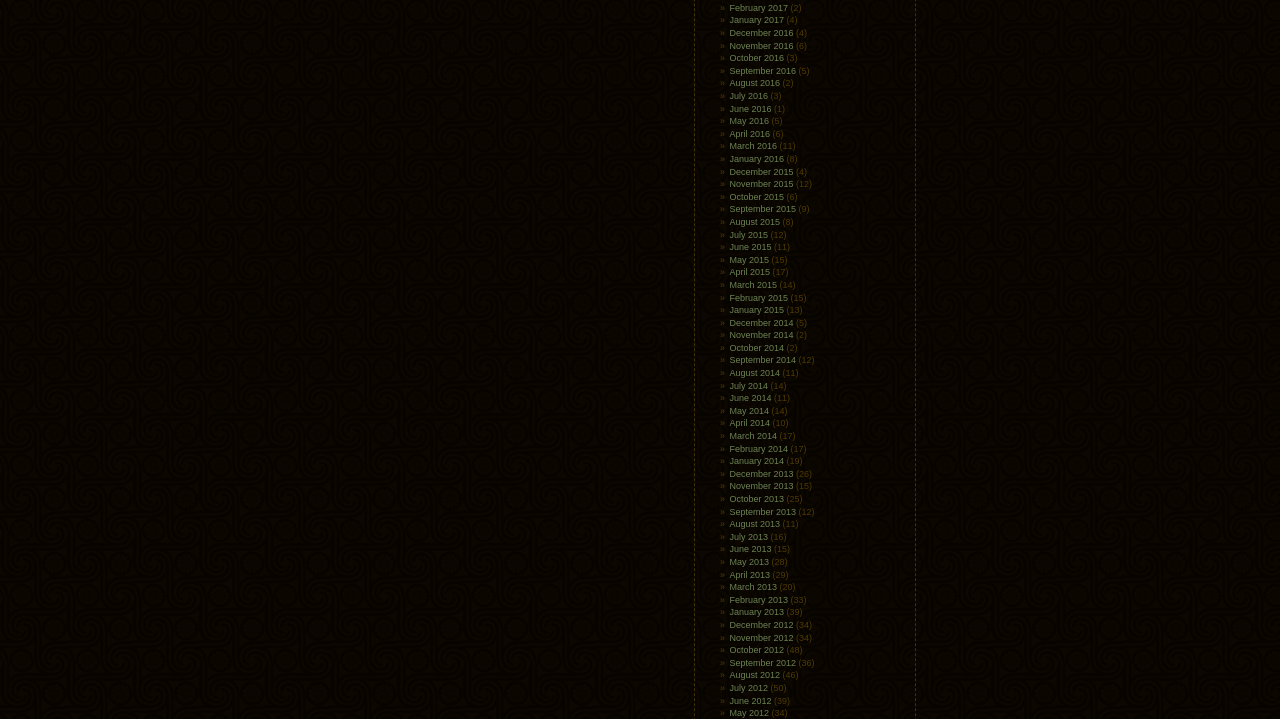Are the months listed in chronological order? From the image, respond with a single word or brief phrase.

No